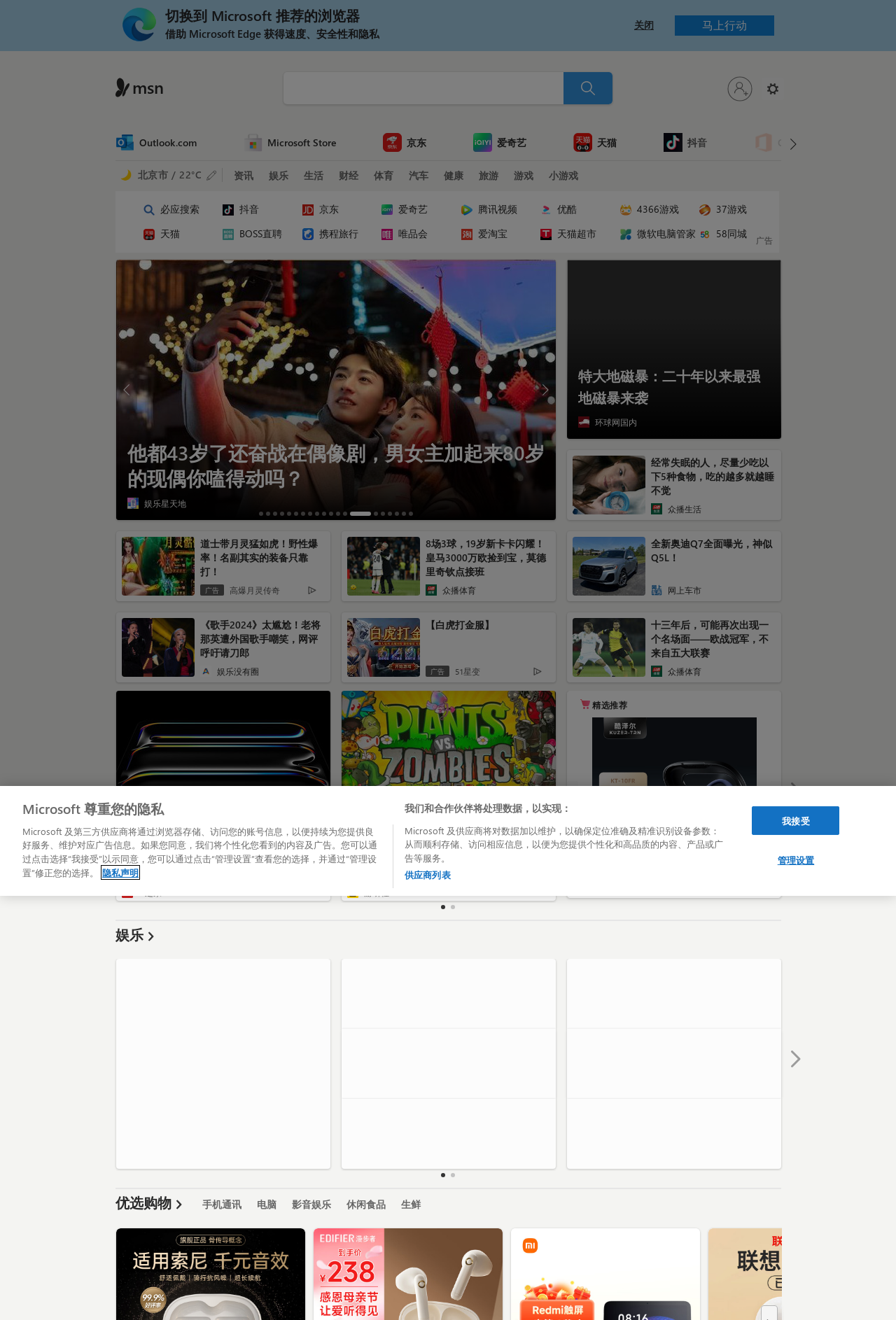What is the current weather condition?
Could you give a comprehensive explanation in response to this question?

The current weather condition can be found in the top-right corner of the webpage, where it says '晴朗 北京市 / 22°C'.